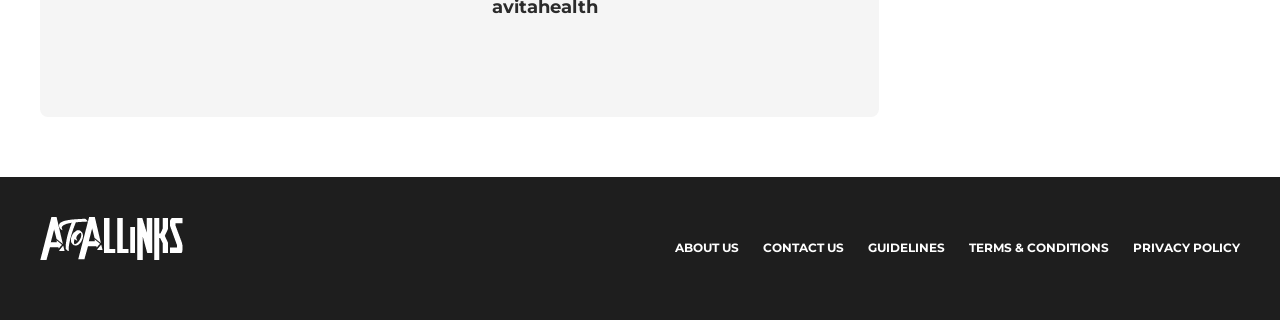How many main sections are on the webpage?
Refer to the image and respond with a one-word or short-phrase answer.

2